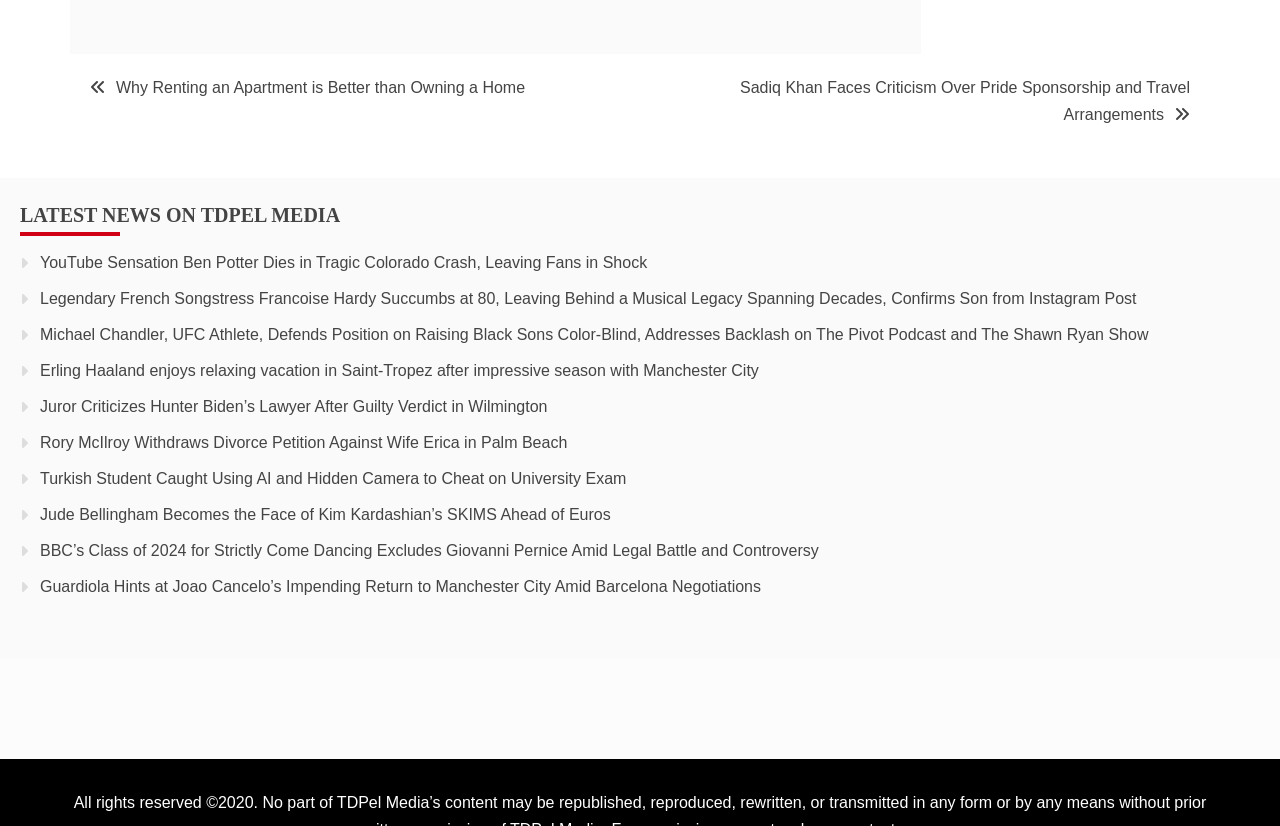Locate the bounding box coordinates of the clickable part needed for the task: "Read the Vision & Mission".

None